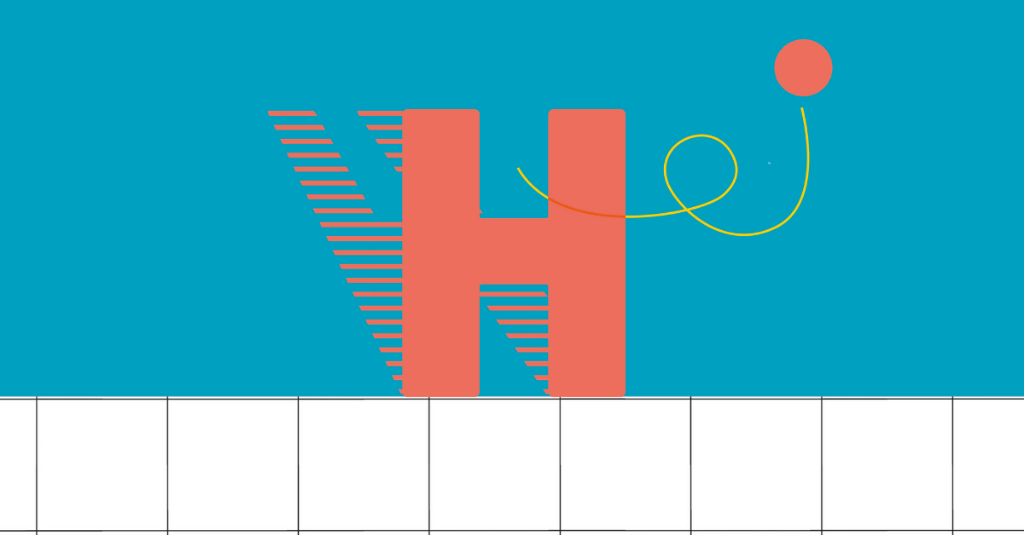What do the empty squares below the letter potentially indicate?
Give a single word or phrase as your answer by examining the image.

A form or grid layout